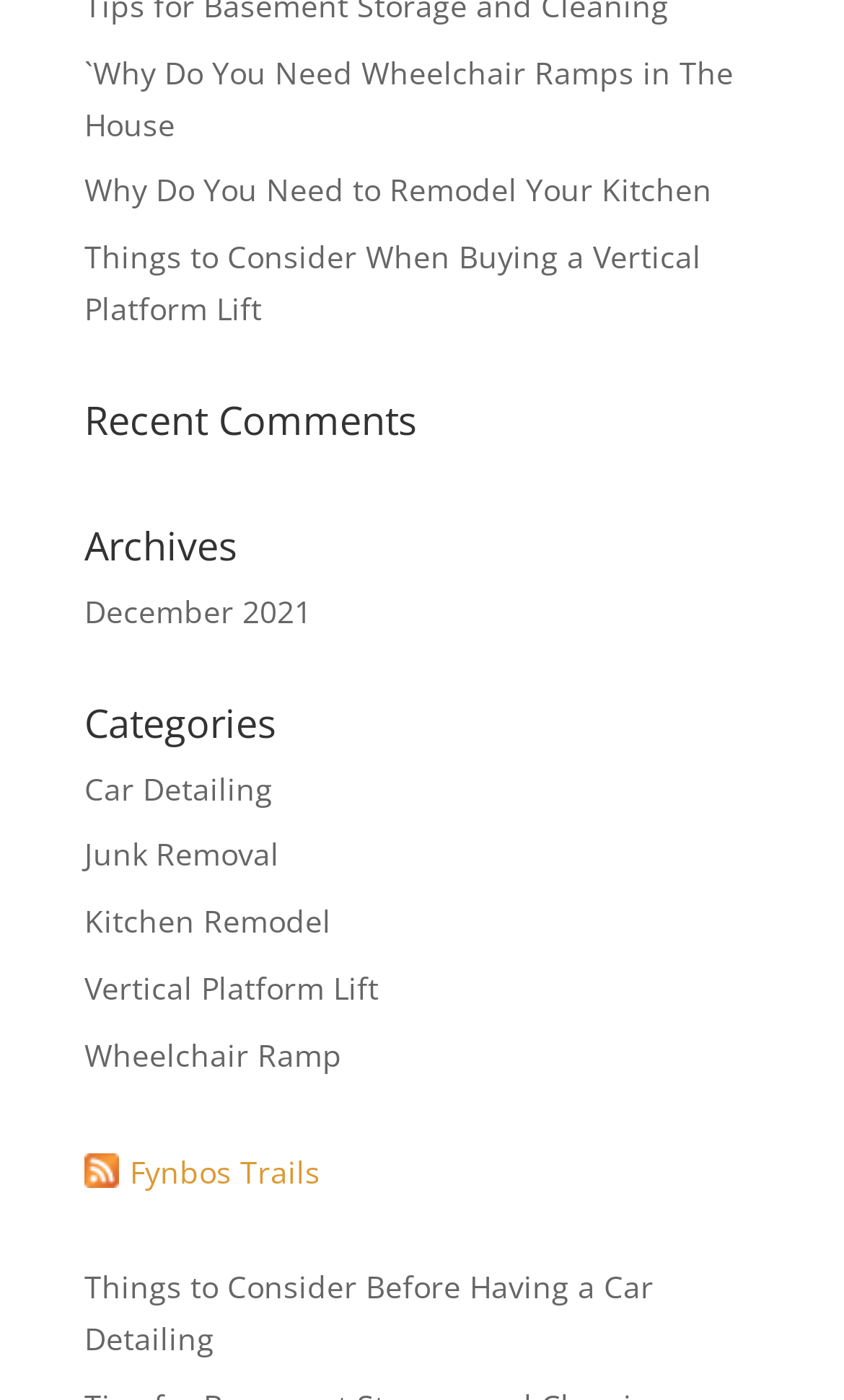Please determine the bounding box coordinates of the element to click on in order to accomplish the following task: "View archives for December 2021". Ensure the coordinates are four float numbers ranging from 0 to 1, i.e., [left, top, right, bottom].

[0.1, 0.422, 0.369, 0.451]